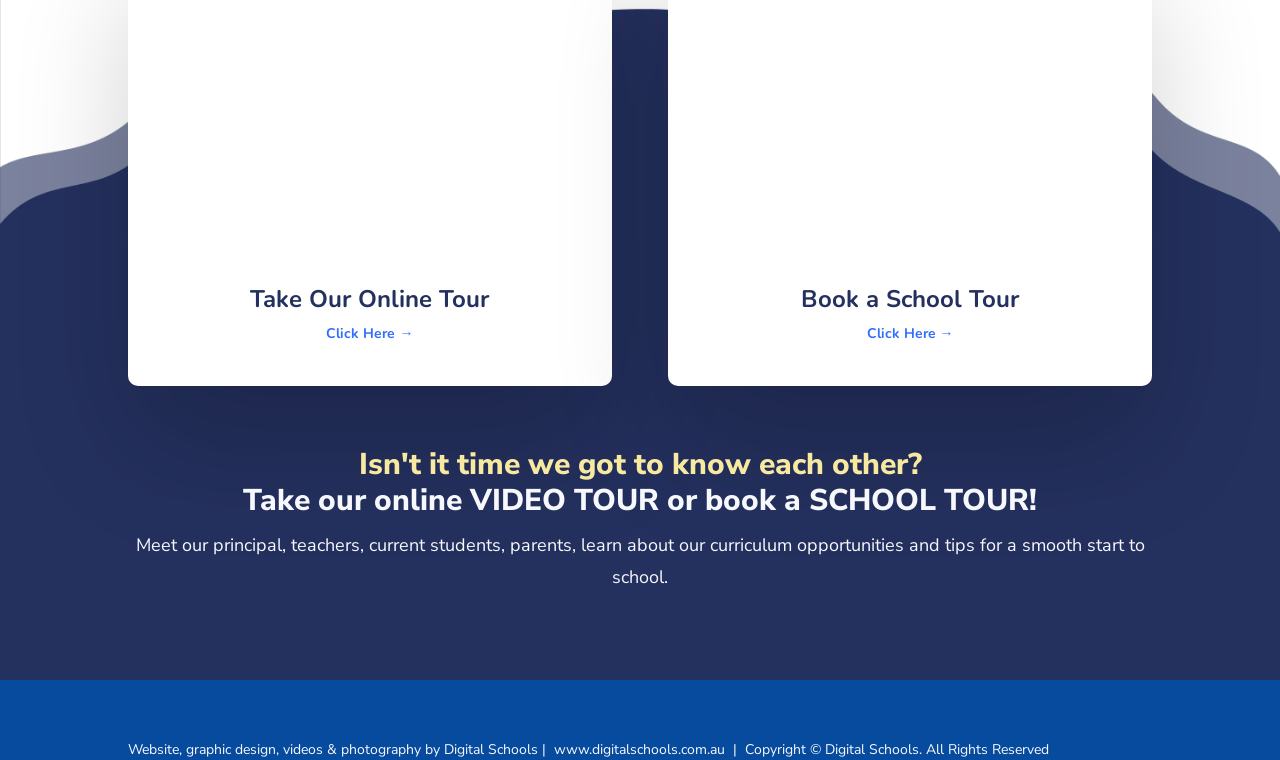What can be learned from the school tour?
Using the information presented in the image, please offer a detailed response to the question.

According to the webpage, the school tour provides an opportunity to learn about the curriculum opportunities and tips for a smooth start to school, which suggests that these are some of the things that can be learned from the tour.